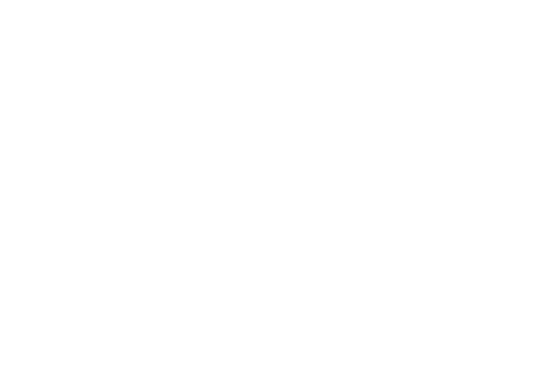Create a detailed narrative of what is happening in the image.

The image presents a visual representation of the "Meridian Diving Adventure - Raja Ampat," one of the featured experiences from Finisterra Travel Ltd. It captures the allure of diving in the breathtaking waters of Raja Ampat, Indonesia, an area renowned for its vibrant marine life and stunning coral reefs. With a focus on adventure, this image embodies the excitement and beauty of exploring such a rich underwater ecosystem, inviting diving enthusiasts to immerse themselves in this tropical paradise. The overall theme emphasizes not only the adventure awaiting participants but also the pristine environment that makes Raja Ampat a top destination for divers worldwide.